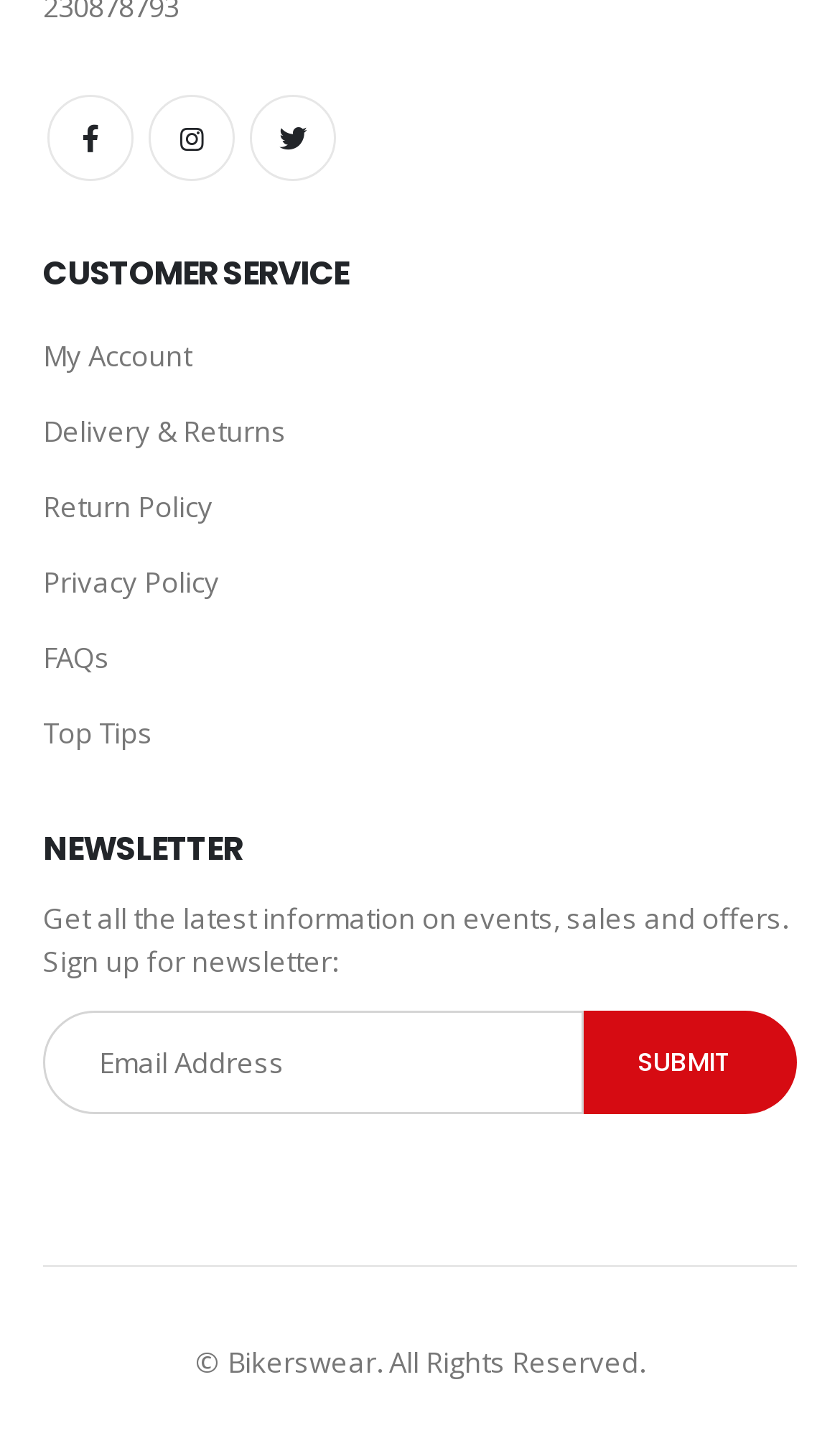Please identify the bounding box coordinates of the element's region that should be clicked to execute the following instruction: "View FAQs". The bounding box coordinates must be four float numbers between 0 and 1, i.e., [left, top, right, bottom].

[0.051, 0.441, 0.131, 0.468]